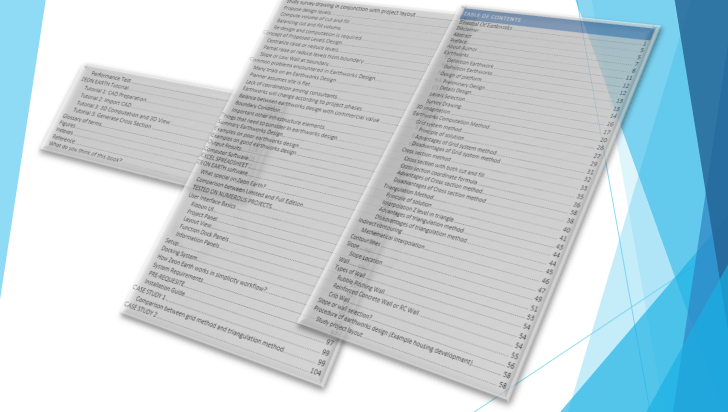What is the purpose of this book?
Using the image, answer in one word or phrase.

To serve as a resource for engineers and designers